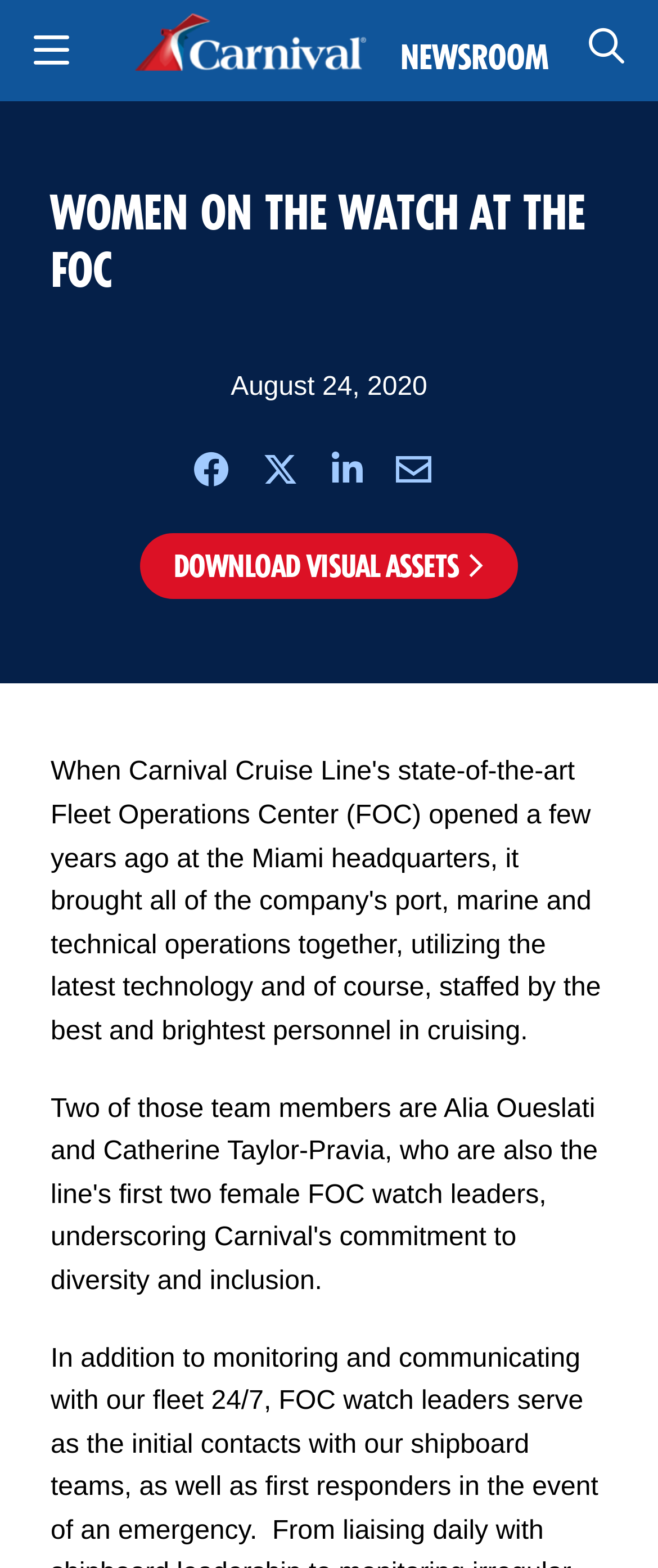Please identify the bounding box coordinates of the element I need to click to follow this instruction: "Go to the NEWSROOM".

[0.609, 0.011, 0.834, 0.062]